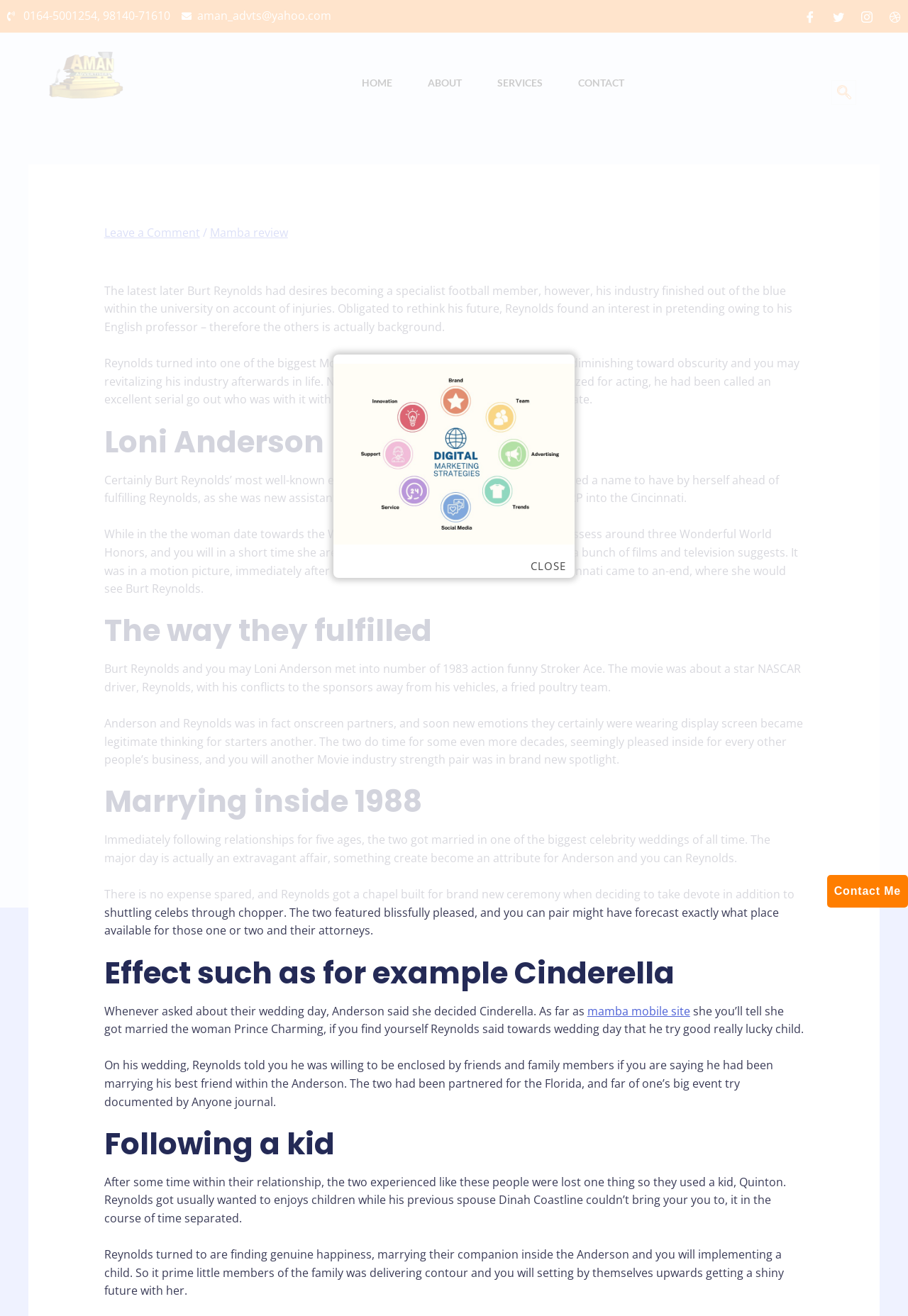Please find and report the bounding box coordinates of the element to click in order to perform the following action: "Click the CONTACT link". The coordinates should be expressed as four float numbers between 0 and 1, in the format [left, top, right, bottom].

[0.617, 0.047, 0.707, 0.08]